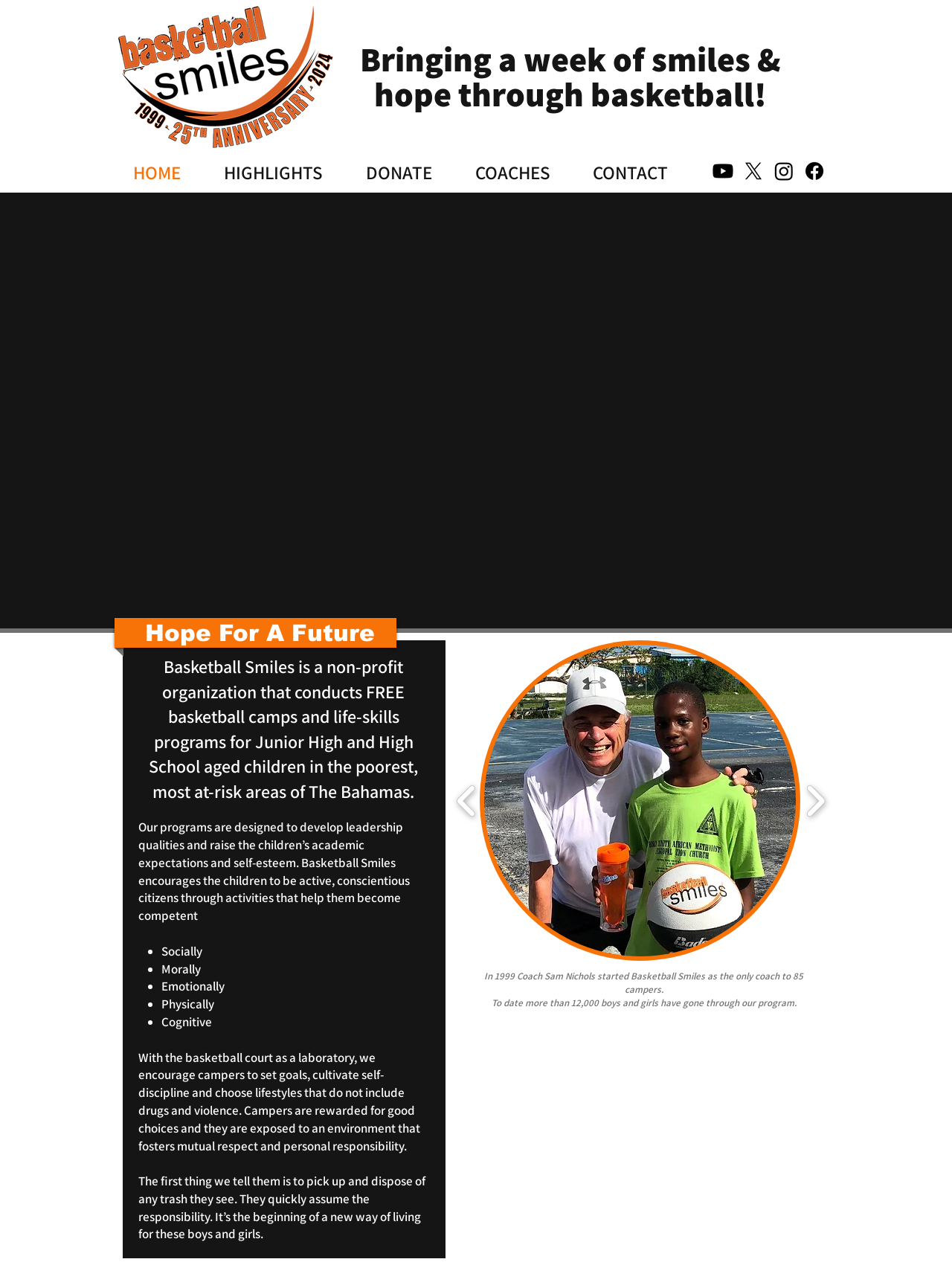How many social media links are available?
Give a comprehensive and detailed explanation for the question.

The social media links are located at the top of the page and are identified by their IDs, 179, 180, 181, and 182. These links are represented by icons and do not have text descriptions.